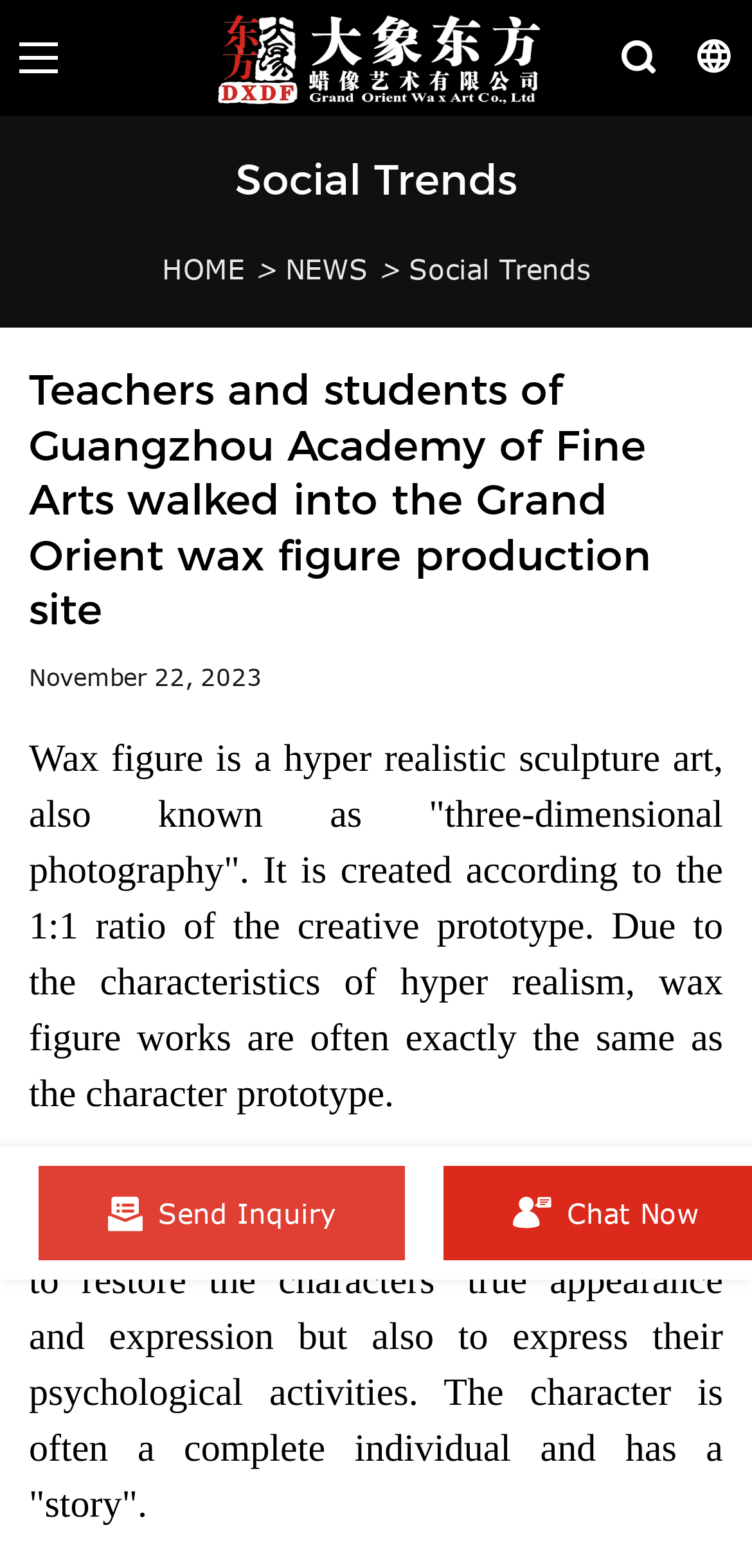Identify the title of the webpage and provide its text content.

Teachers and students of Guangzhou Academy of Fine Arts walked into the Grand Orient wax figure production site